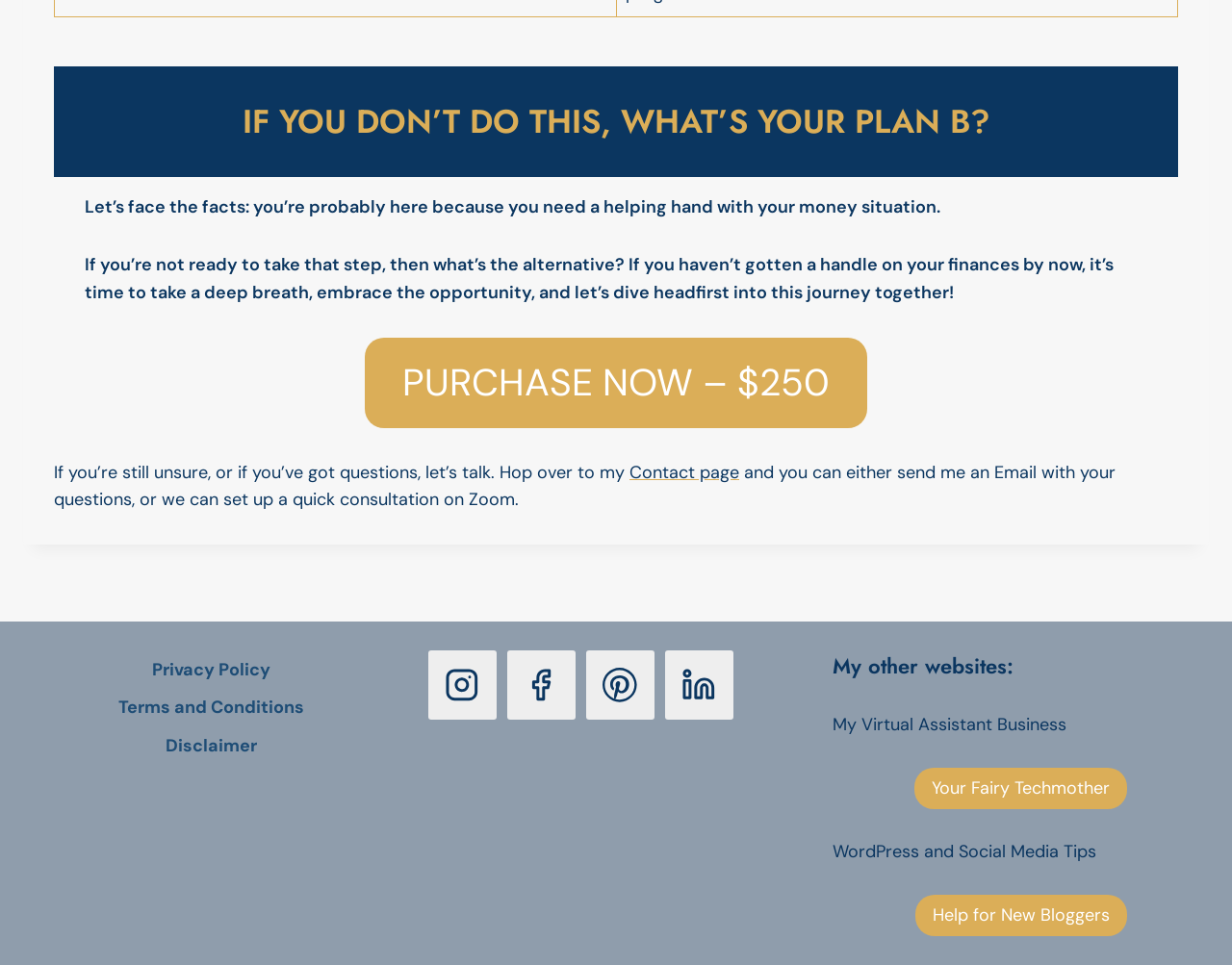Please identify the bounding box coordinates of the clickable area that will allow you to execute the instruction: "Click the 'PURCHASE NOW' button".

[0.296, 0.35, 0.704, 0.443]